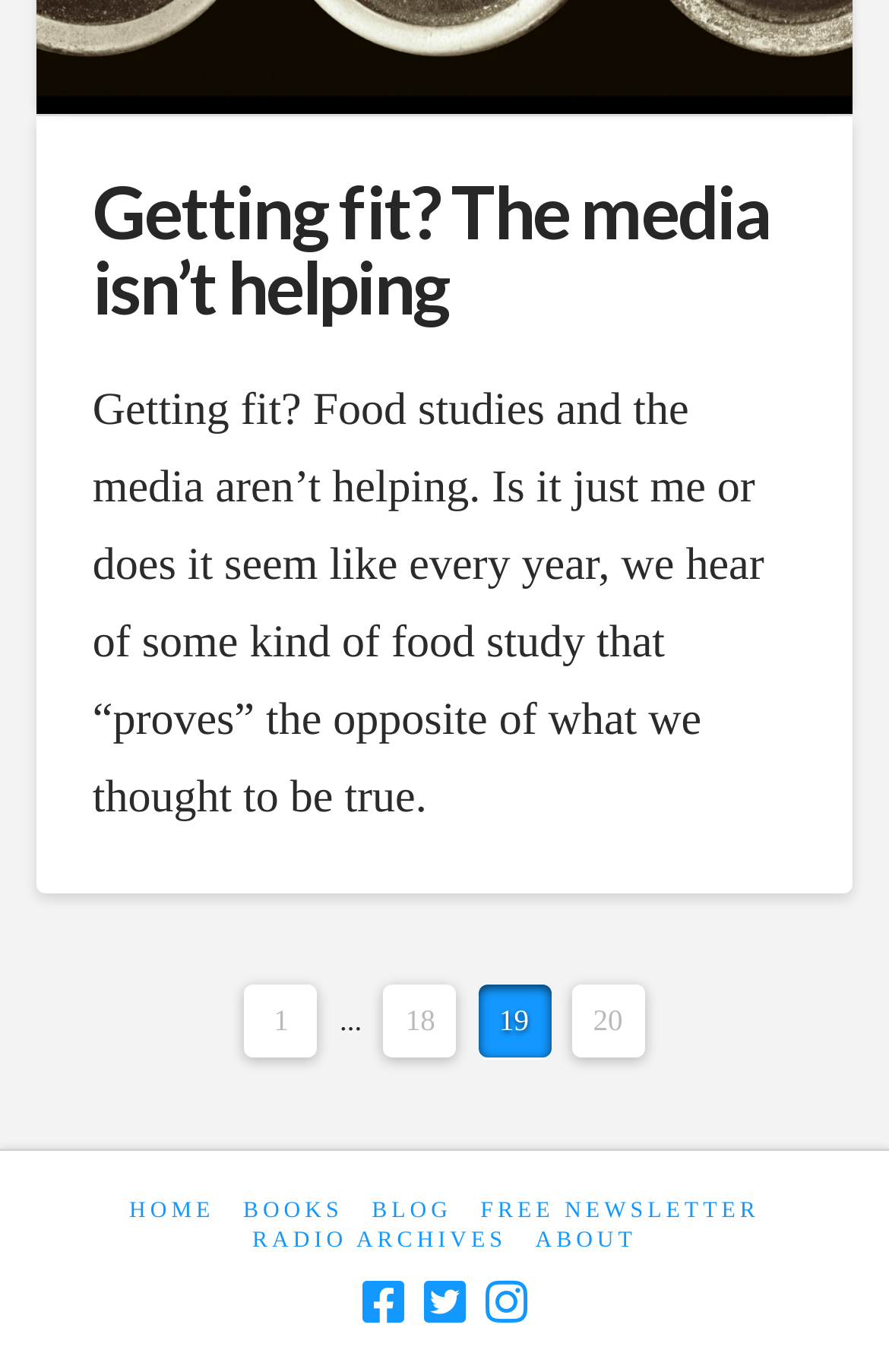Highlight the bounding box coordinates of the element you need to click to perform the following instruction: "click the link to read the article."

[0.104, 0.121, 0.867, 0.242]